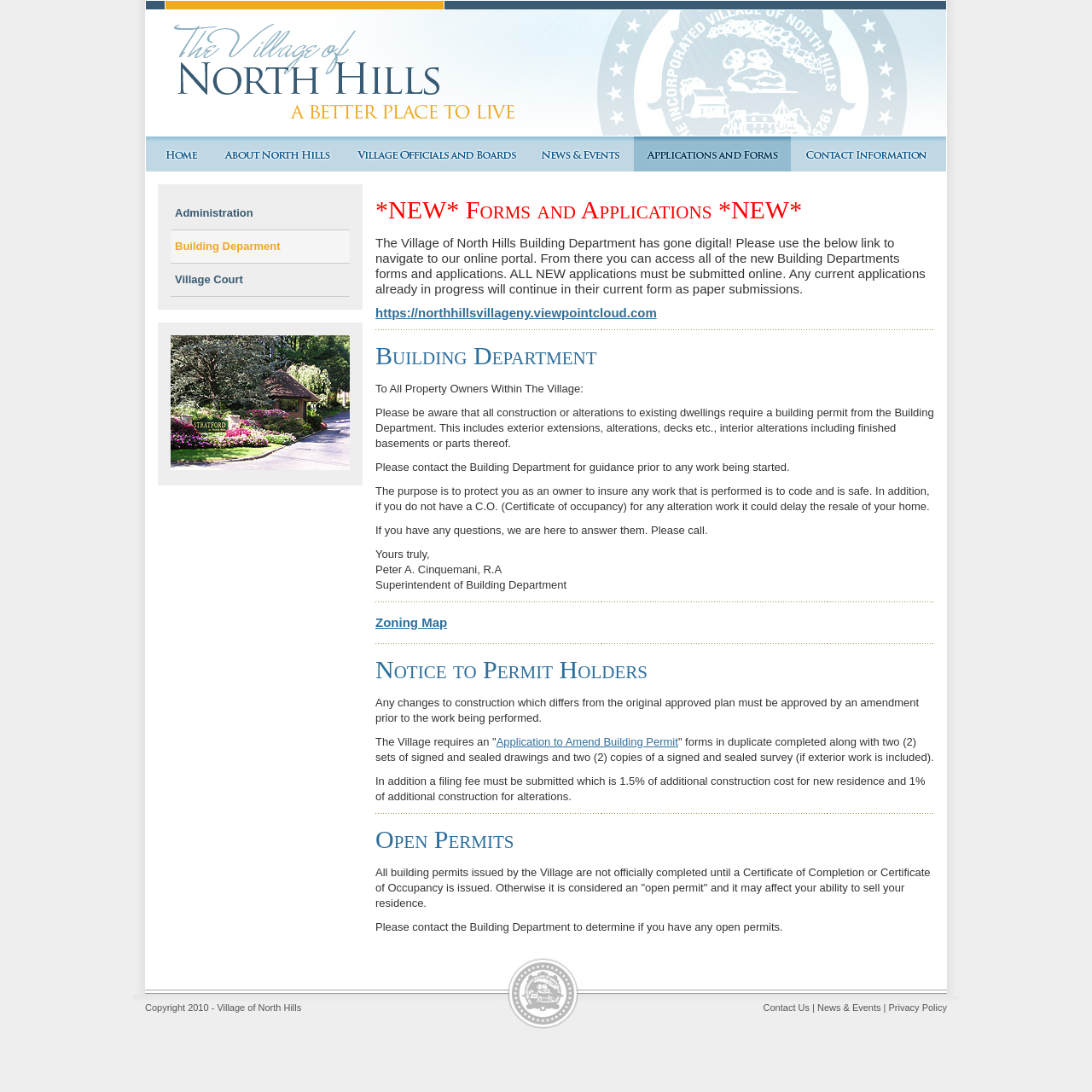What is the name of the village?
Ensure your answer is thorough and detailed.

The name of the village can be found in the title of the webpage, which is 'Village of North Hills, NY 11576'.